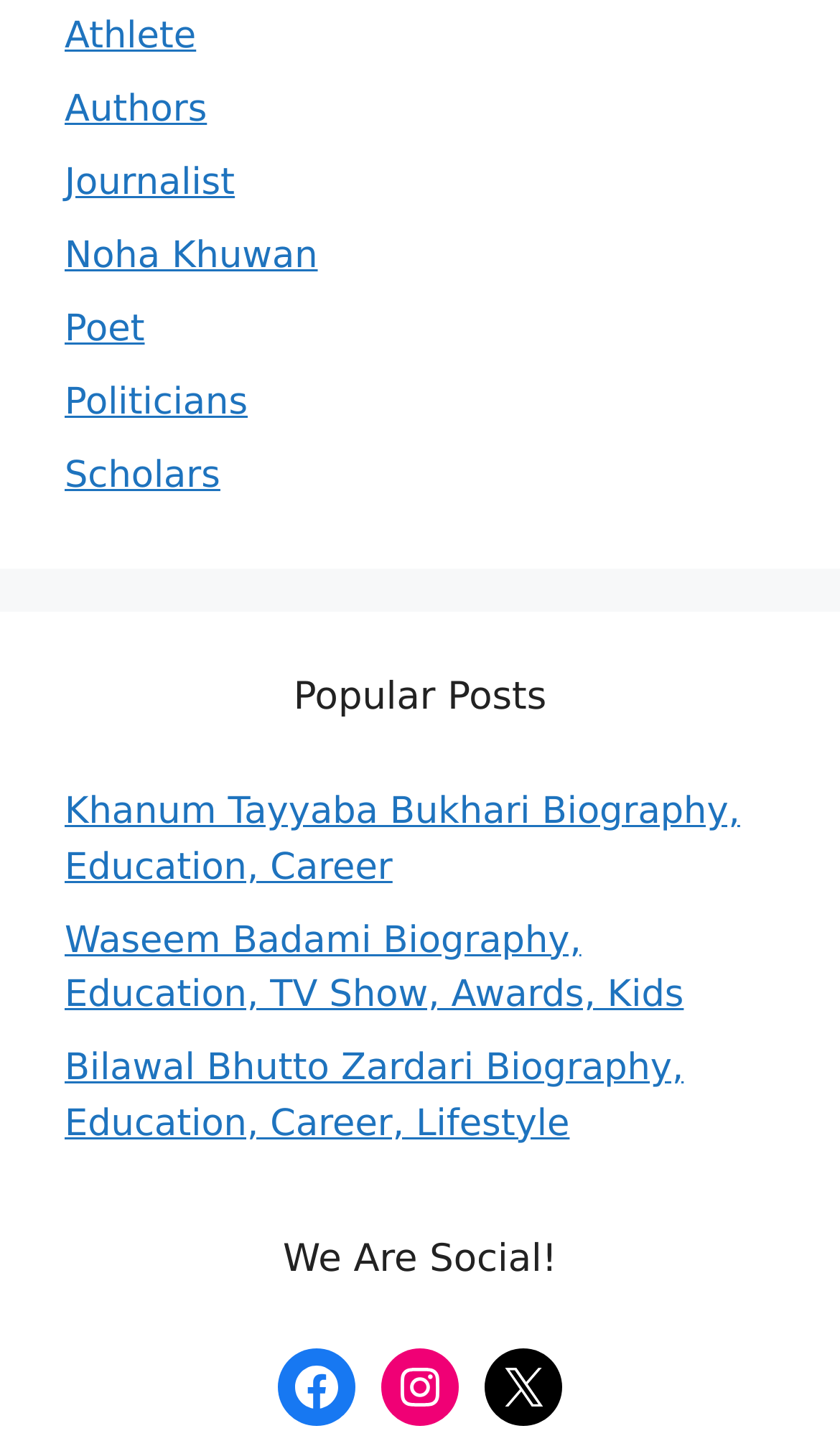Determine the bounding box of the UI element mentioned here: "Noha Khuwan". The coordinates must be in the format [left, top, right, bottom] with values ranging from 0 to 1.

[0.077, 0.162, 0.378, 0.192]